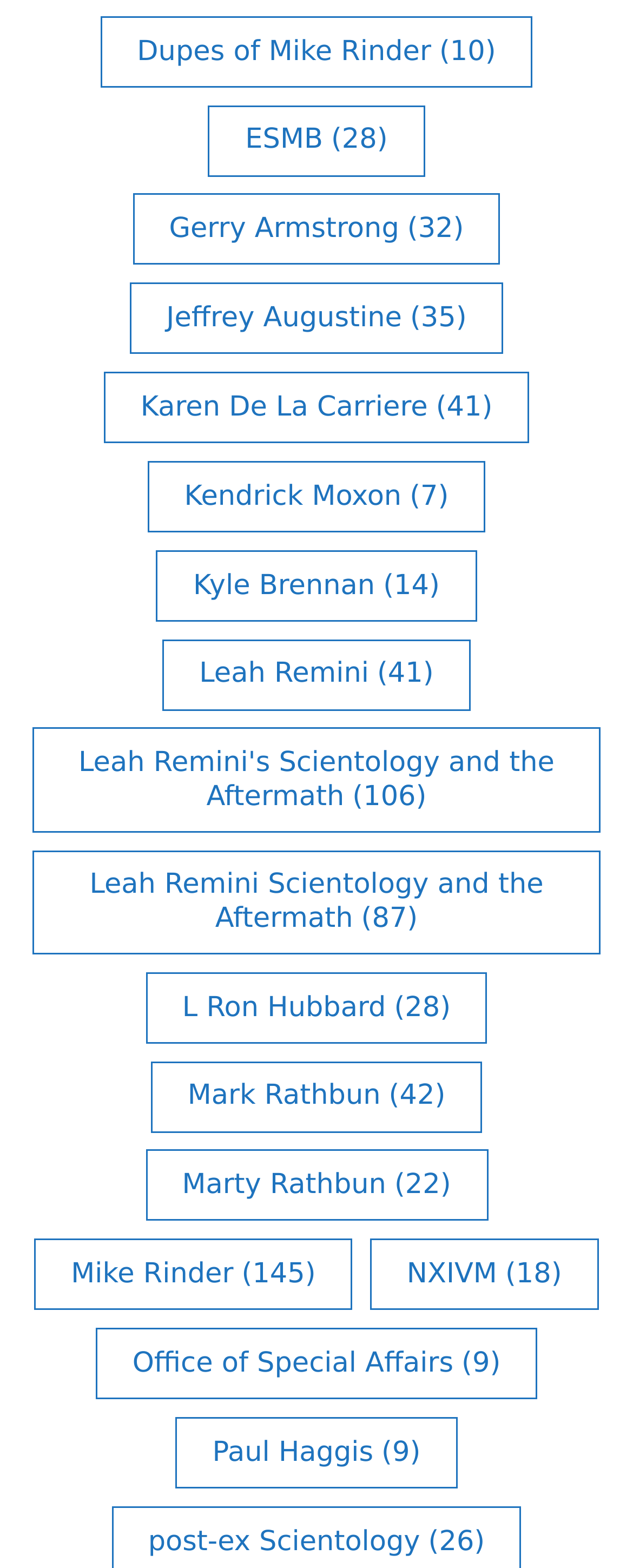How many items are related to L Ron Hubbard?
Based on the screenshot, respond with a single word or phrase.

28